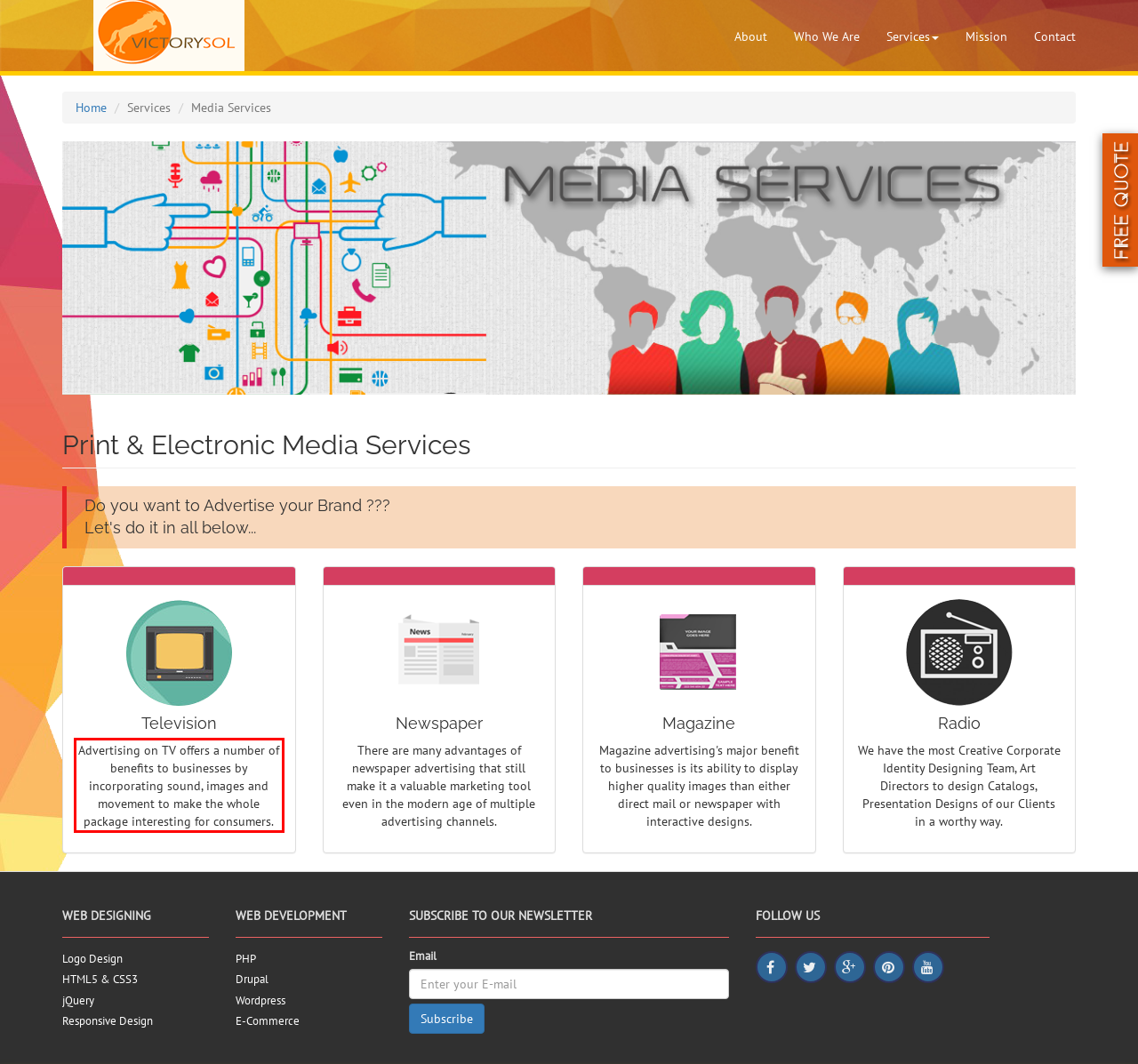Please identify and extract the text from the UI element that is surrounded by a red bounding box in the provided webpage screenshot.

Advertising on TV offers a number of benefits to businesses by incorporating sound, images and movement to make the whole package interesting for consumers.